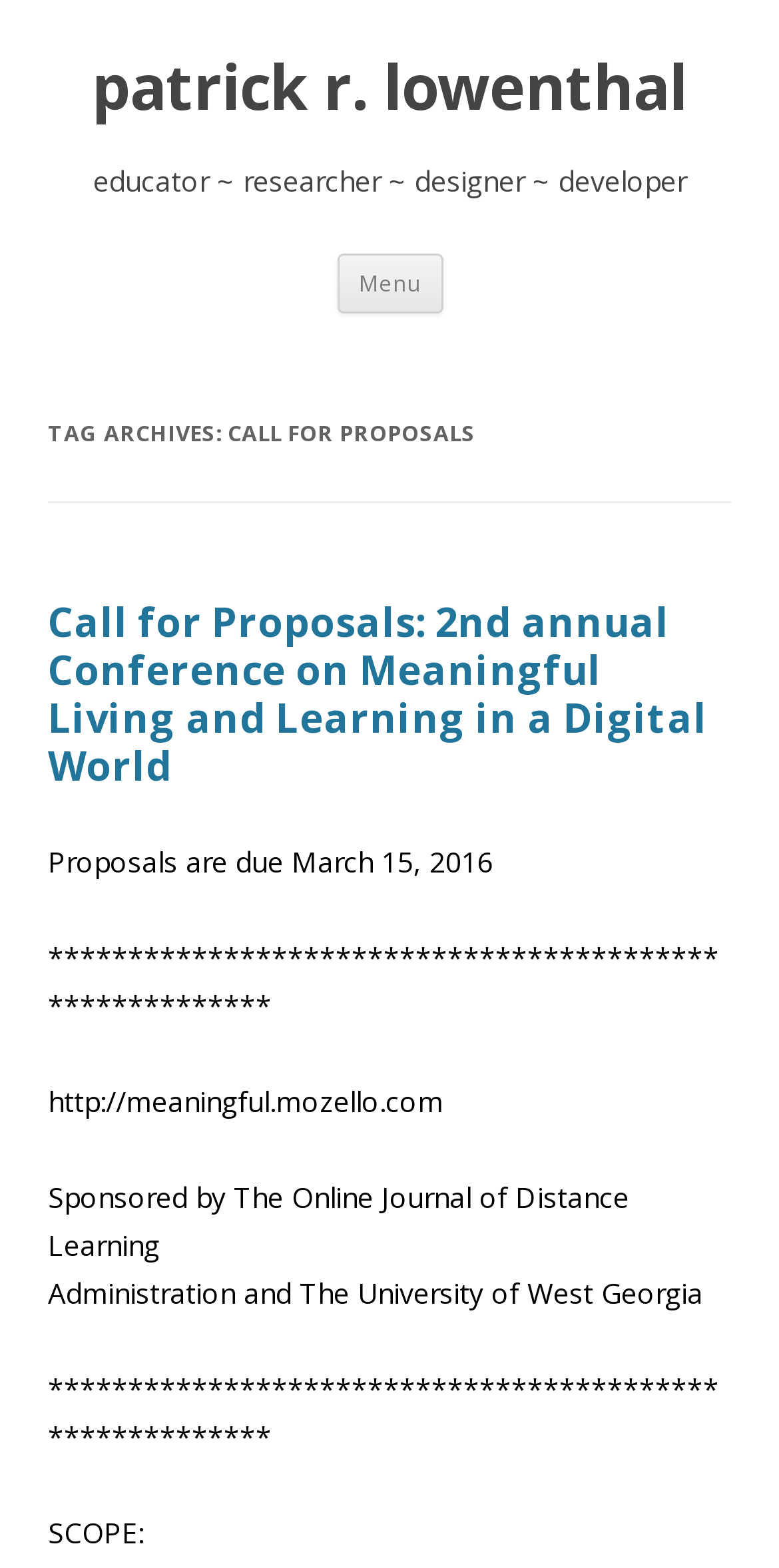Predict the bounding box coordinates of the UI element that matches this description: "patrick r. lowenthal". The coordinates should be in the format [left, top, right, bottom] with each value between 0 and 1.

[0.118, 0.031, 0.882, 0.081]